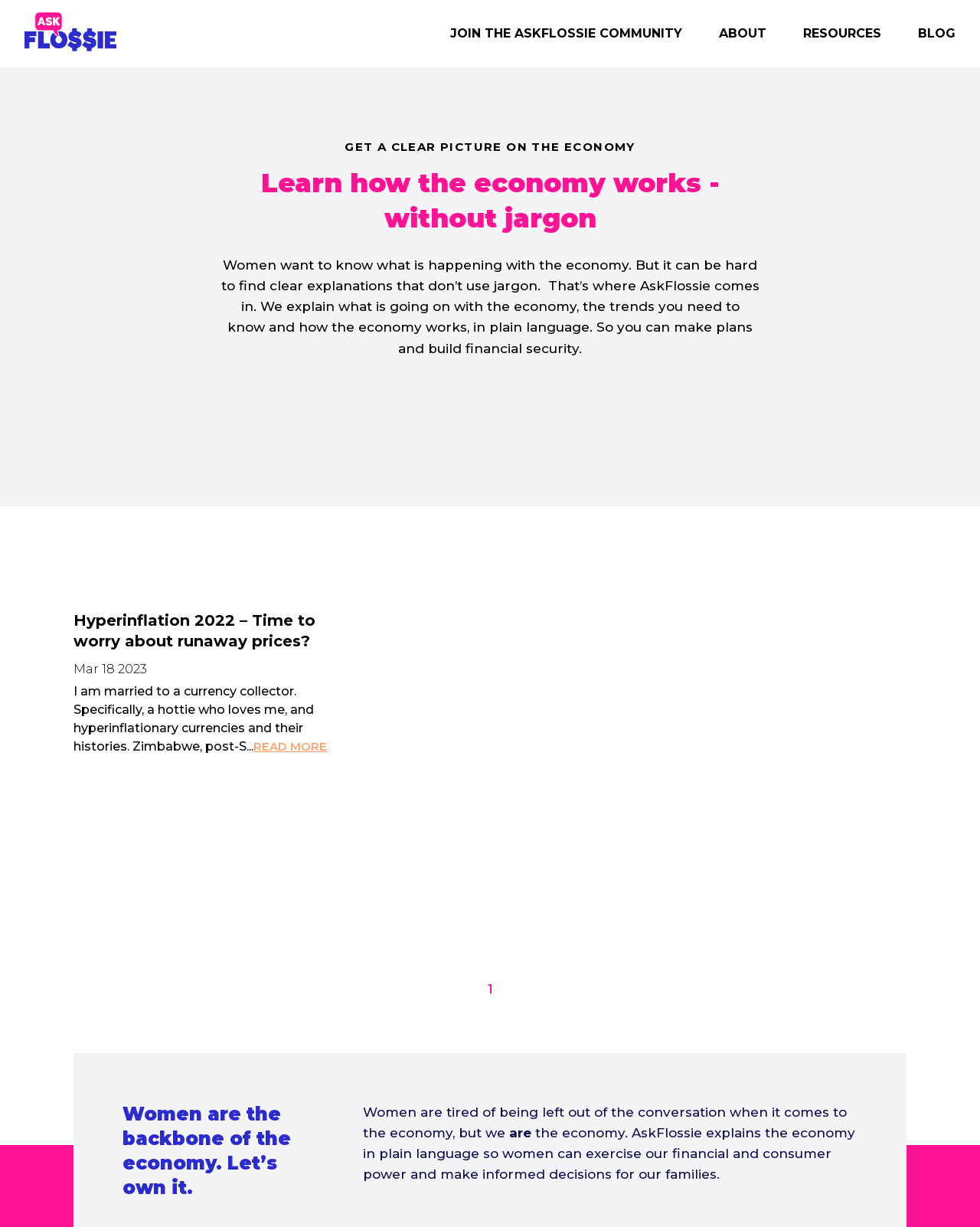Kindly respond to the following question with a single word or a brief phrase: 
How many navigation links are at the bottom of the webpage?

1